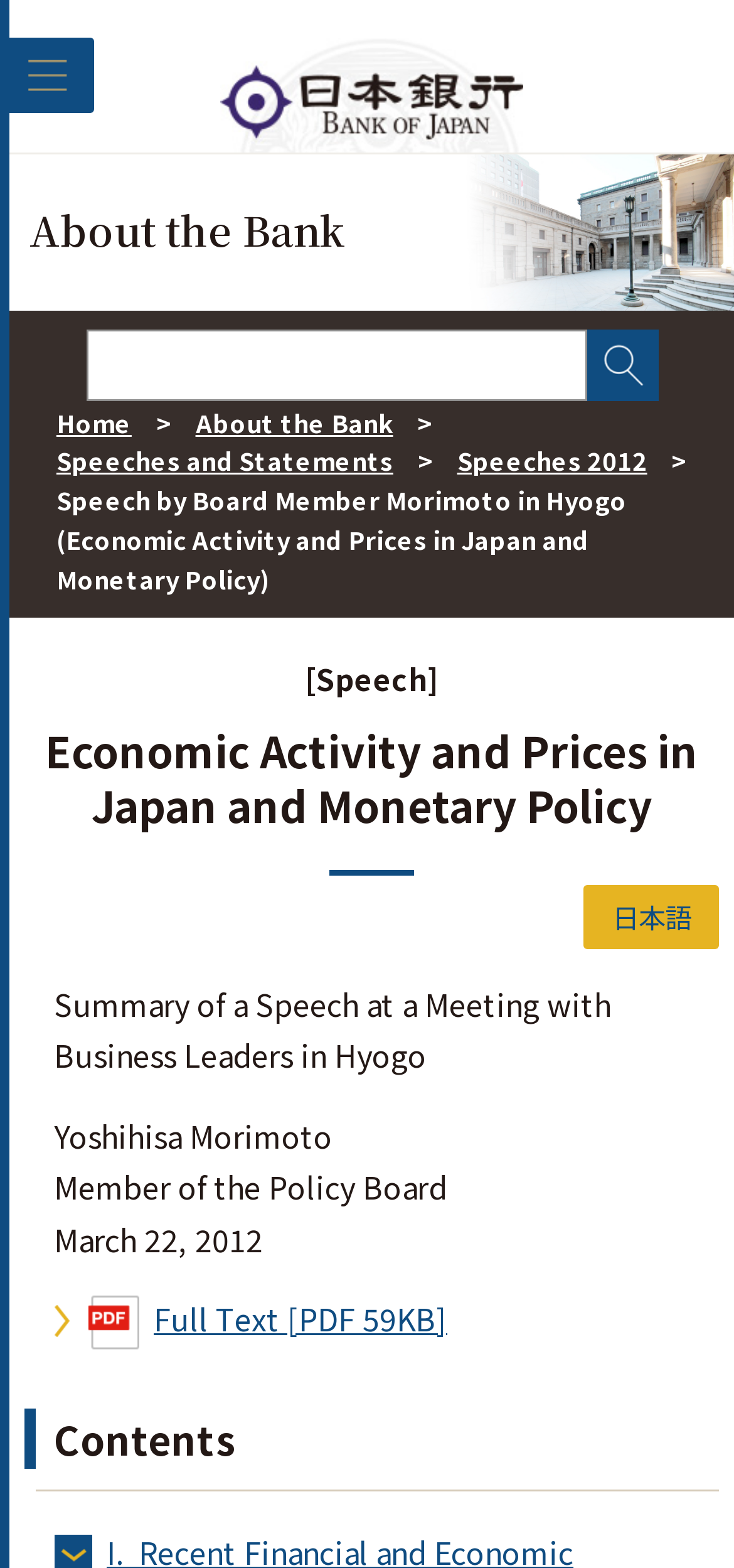Please locate the bounding box coordinates of the element's region that needs to be clicked to follow the instruction: "view Saturday with Santa 2017". The bounding box coordinates should be provided as four float numbers between 0 and 1, i.e., [left, top, right, bottom].

None